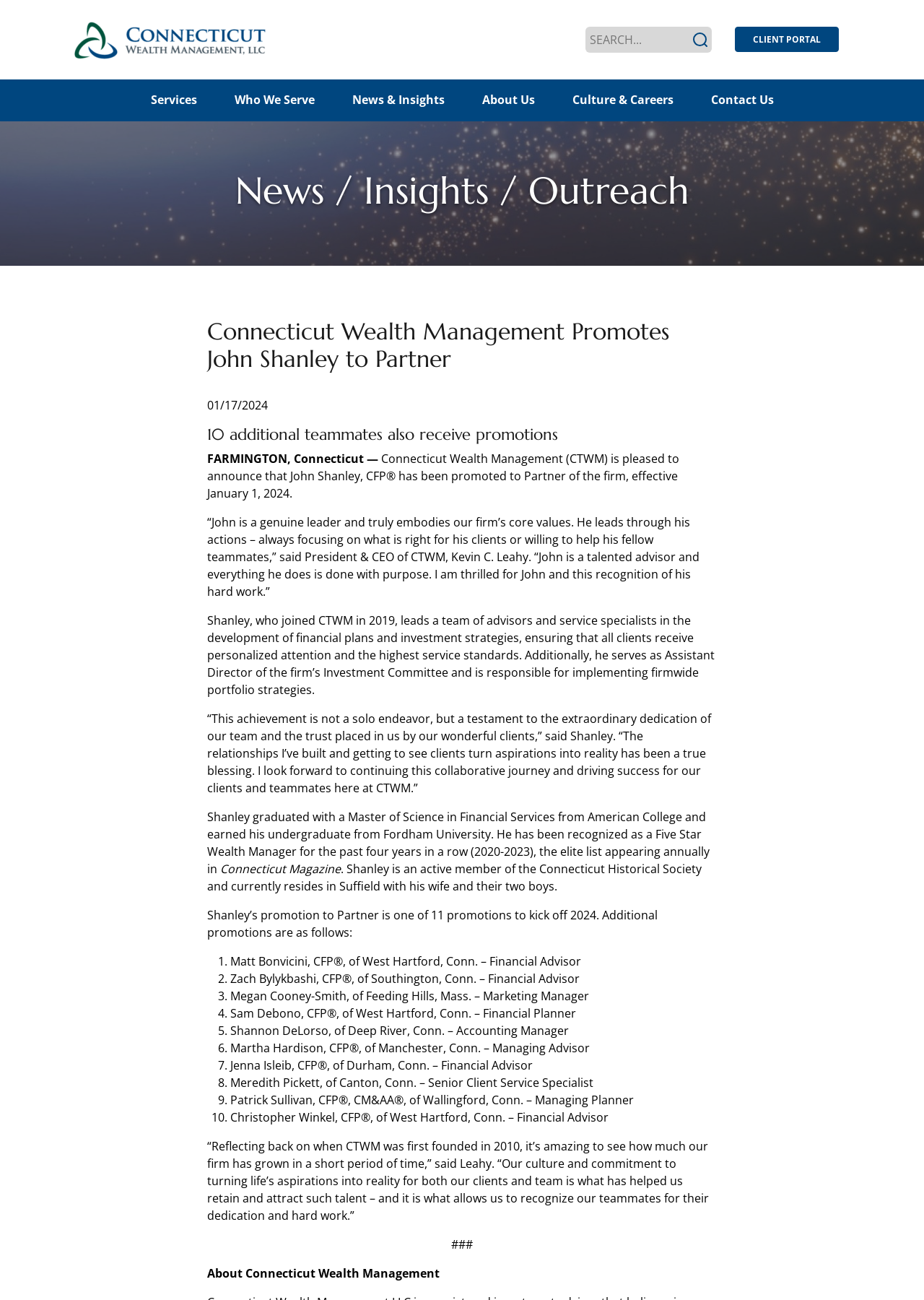What is the location of the company mentioned in the article?
Utilize the image to construct a detailed and well-explained answer.

I found the answer by reading the paragraph that mentions 'FARMINGTON, Connecticut — Connecticut Wealth Management (CTWM) is pleased to announce that John Shanley, CFP® has been promoted to Partner of the firm, effective January 1, 2024.'